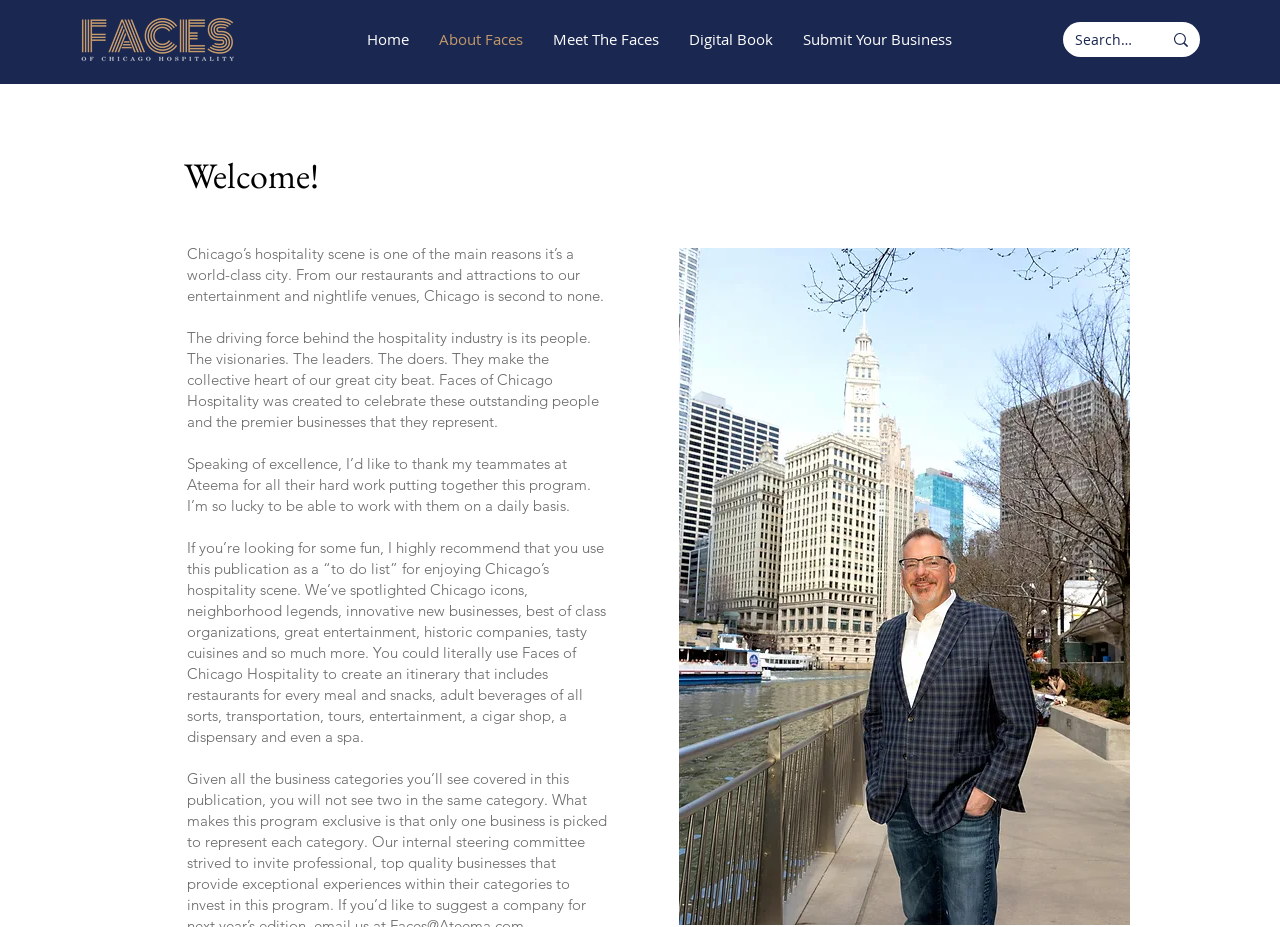Please give a short response to the question using one word or a phrase:
Who is the person in the profile picture?

Tim